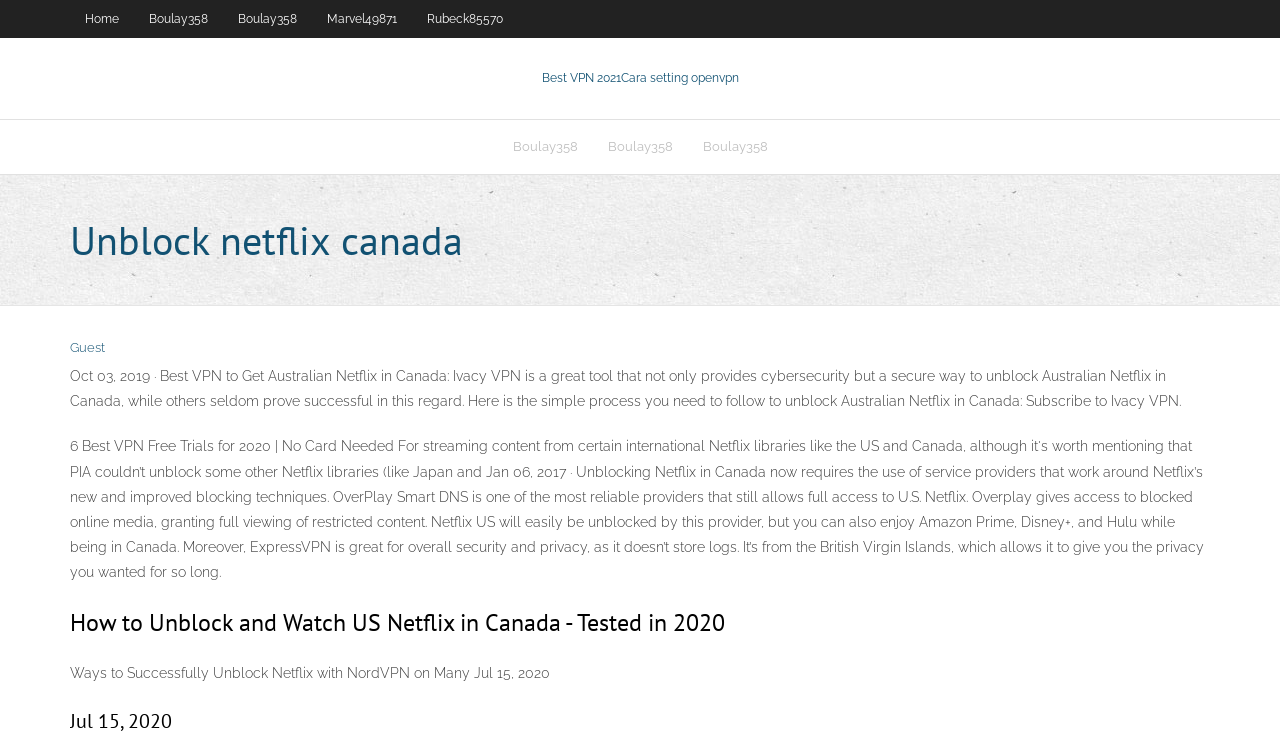Identify the bounding box coordinates of the clickable region necessary to fulfill the following instruction: "Click on Home". The bounding box coordinates should be four float numbers between 0 and 1, i.e., [left, top, right, bottom].

[0.055, 0.0, 0.105, 0.05]